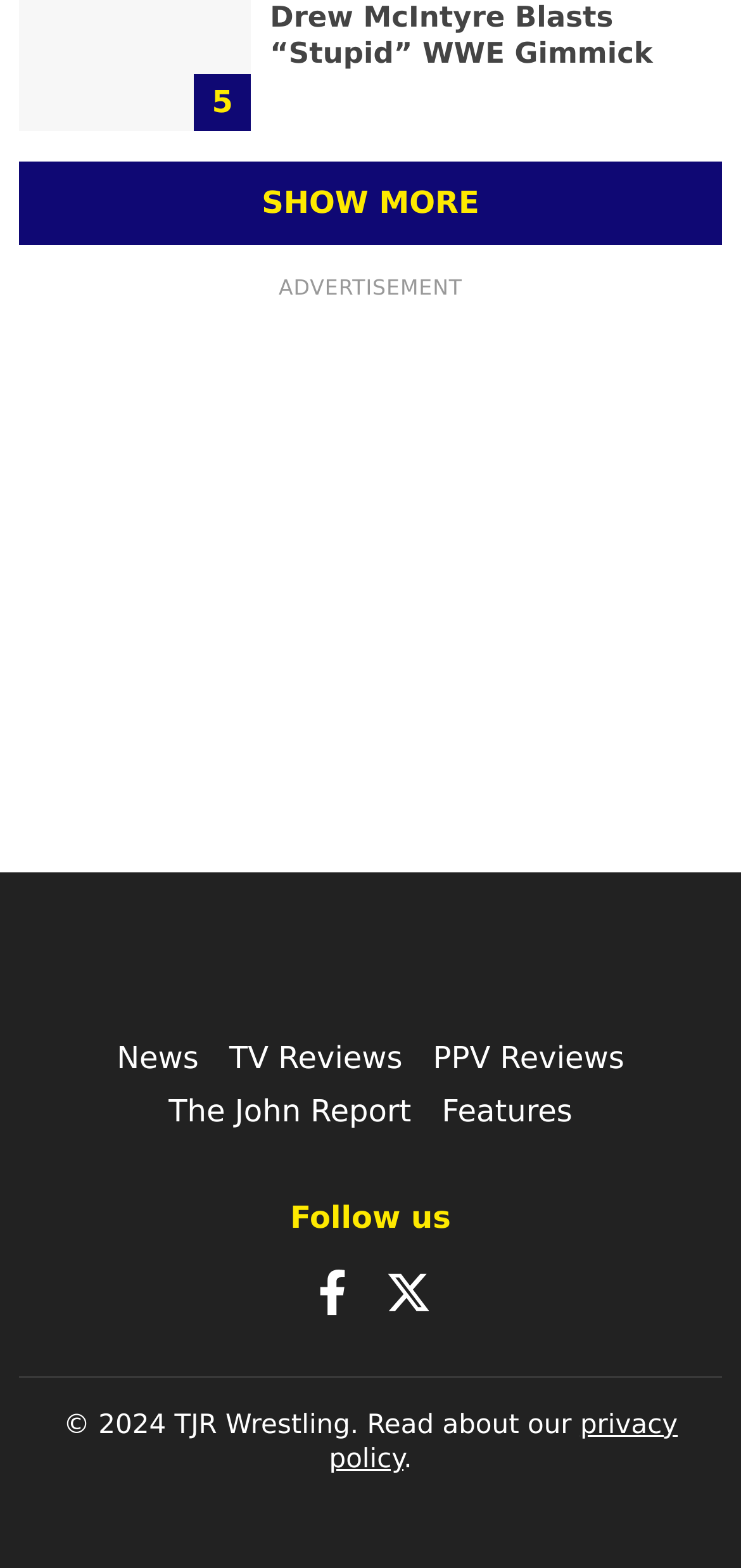Determine the bounding box coordinates for the HTML element described here: "The John Report".

[0.227, 0.697, 0.555, 0.72]